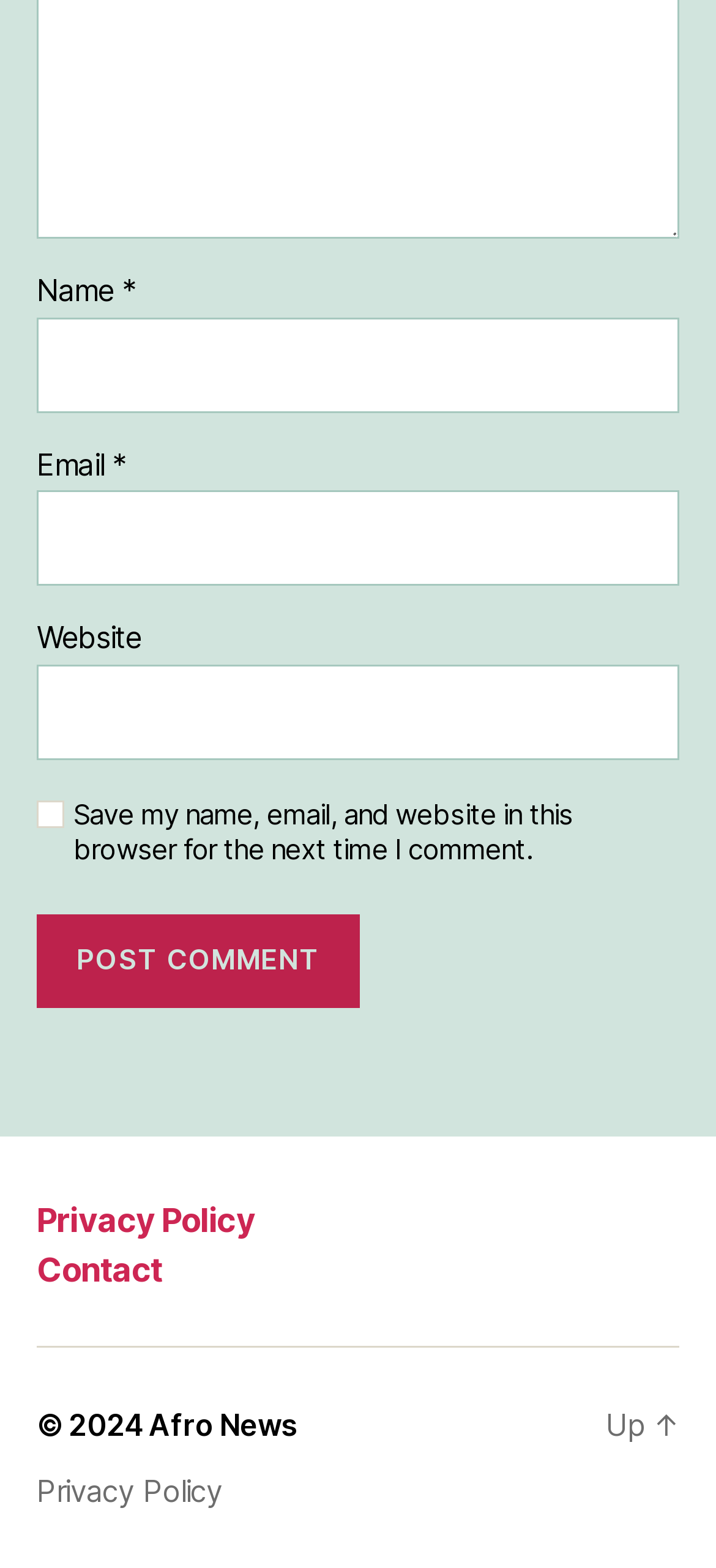How many textboxes are there?
Use the image to answer the question with a single word or phrase.

3